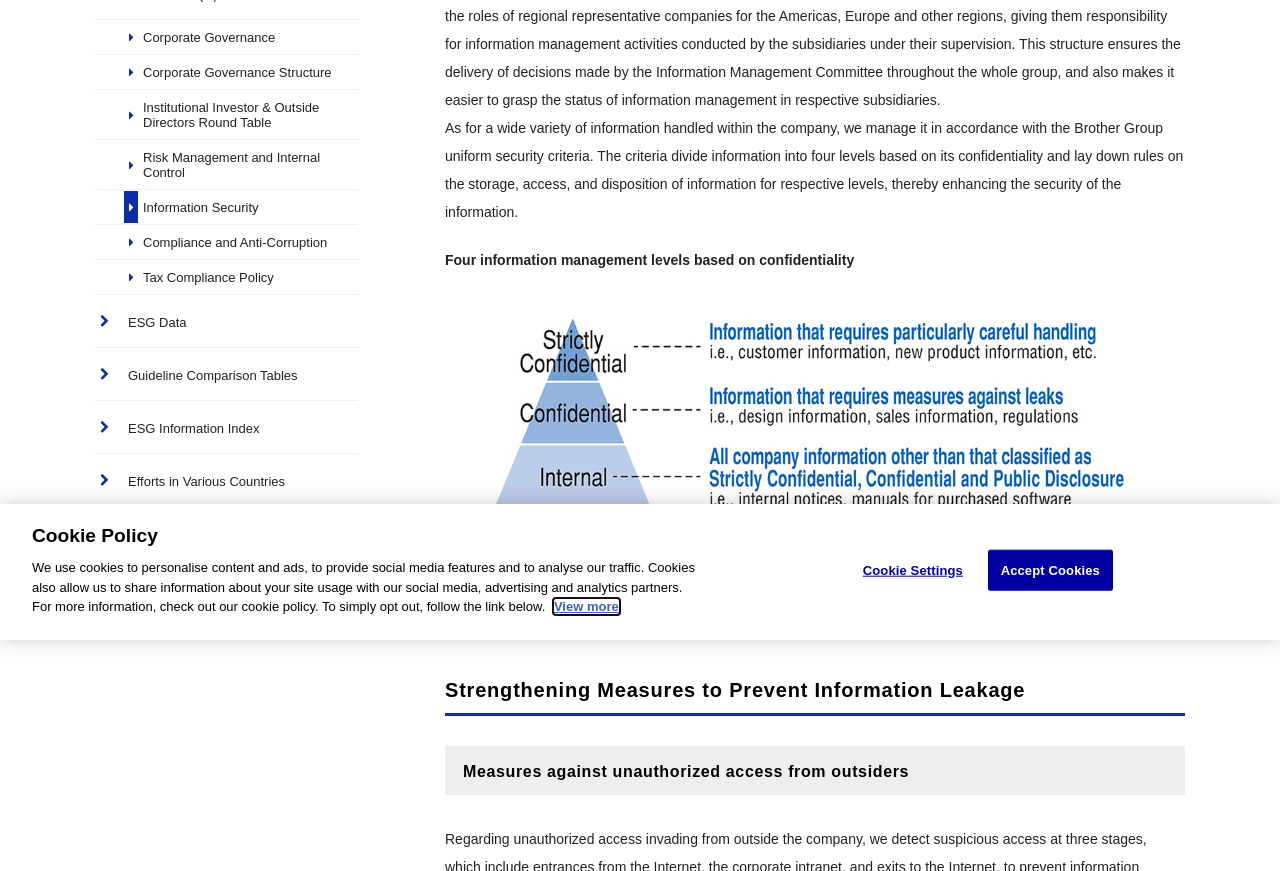Ascertain the bounding box coordinates for the UI element detailed here: "ESG Data". The coordinates should be provided as [left, top, right, bottom] with each value being a float between 0 and 1.

[0.074, 0.339, 0.279, 0.4]